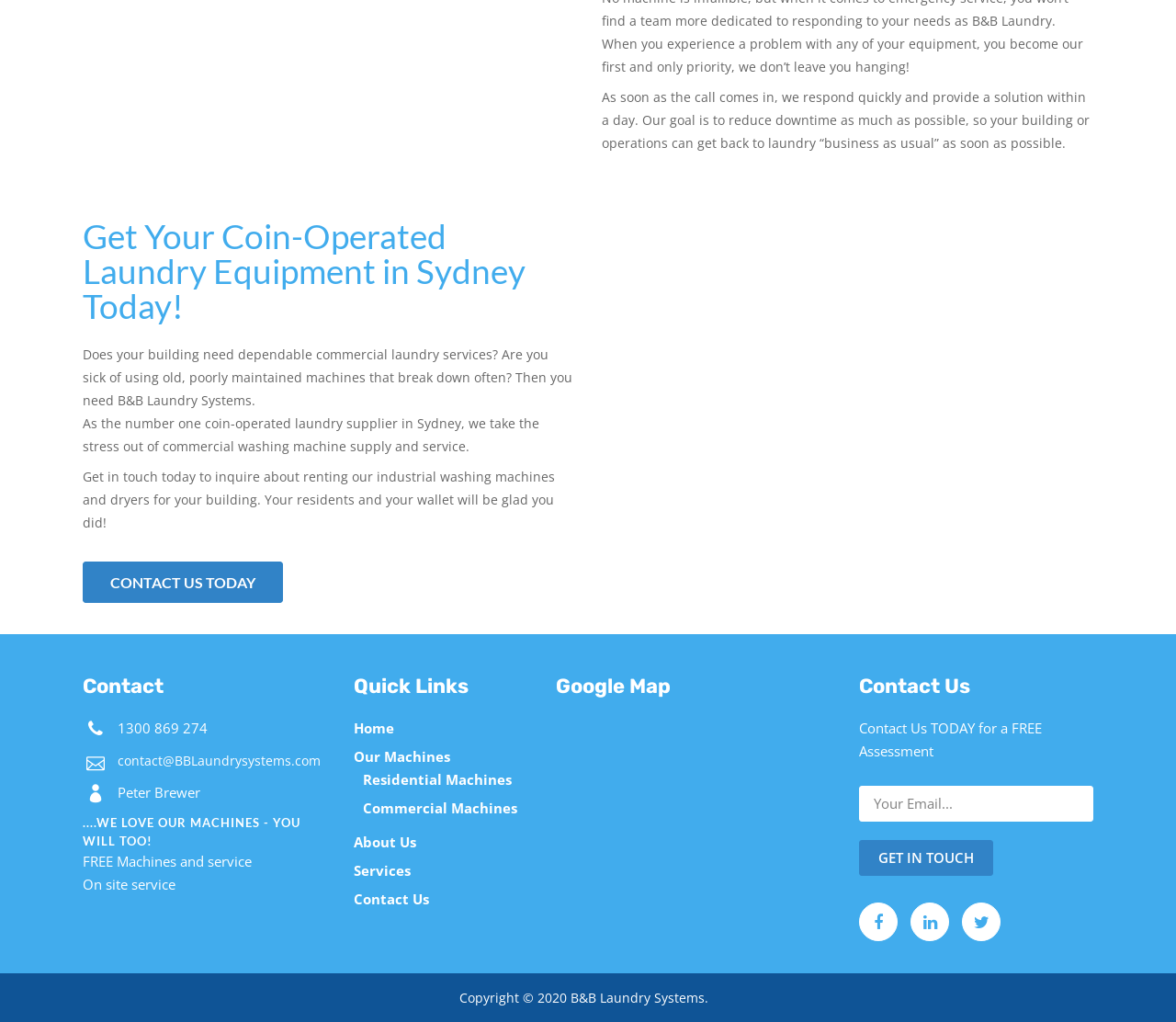What is the contact phone number of B&B Laundry Systems?
Using the information from the image, give a concise answer in one word or a short phrase.

1300 869 274